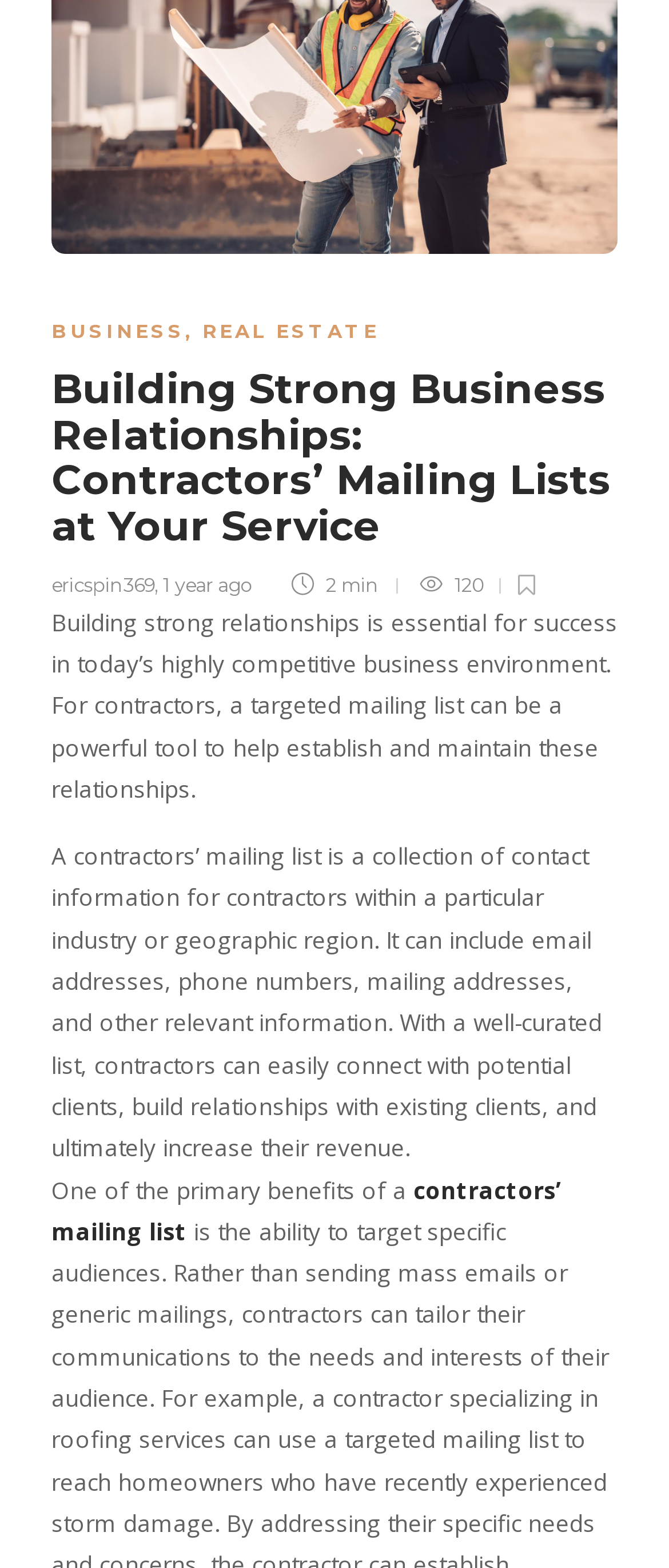Determine the bounding box of the UI component based on this description: "contractors’ mailing list". The bounding box coordinates should be four float values between 0 and 1, i.e., [left, top, right, bottom].

[0.077, 0.749, 0.838, 0.795]